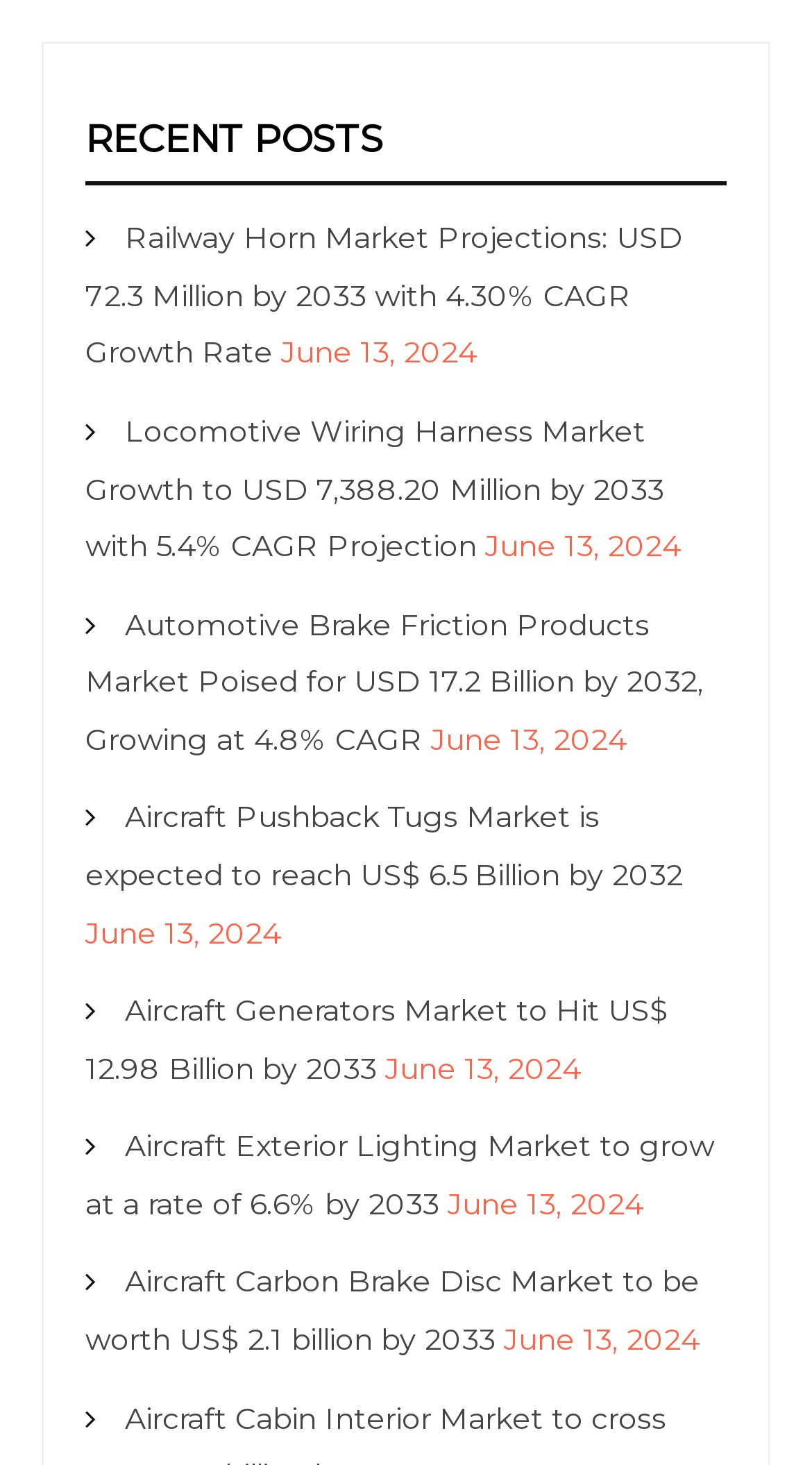What is the common date for all posts?
Based on the image, respond with a single word or phrase.

June 13, 2024